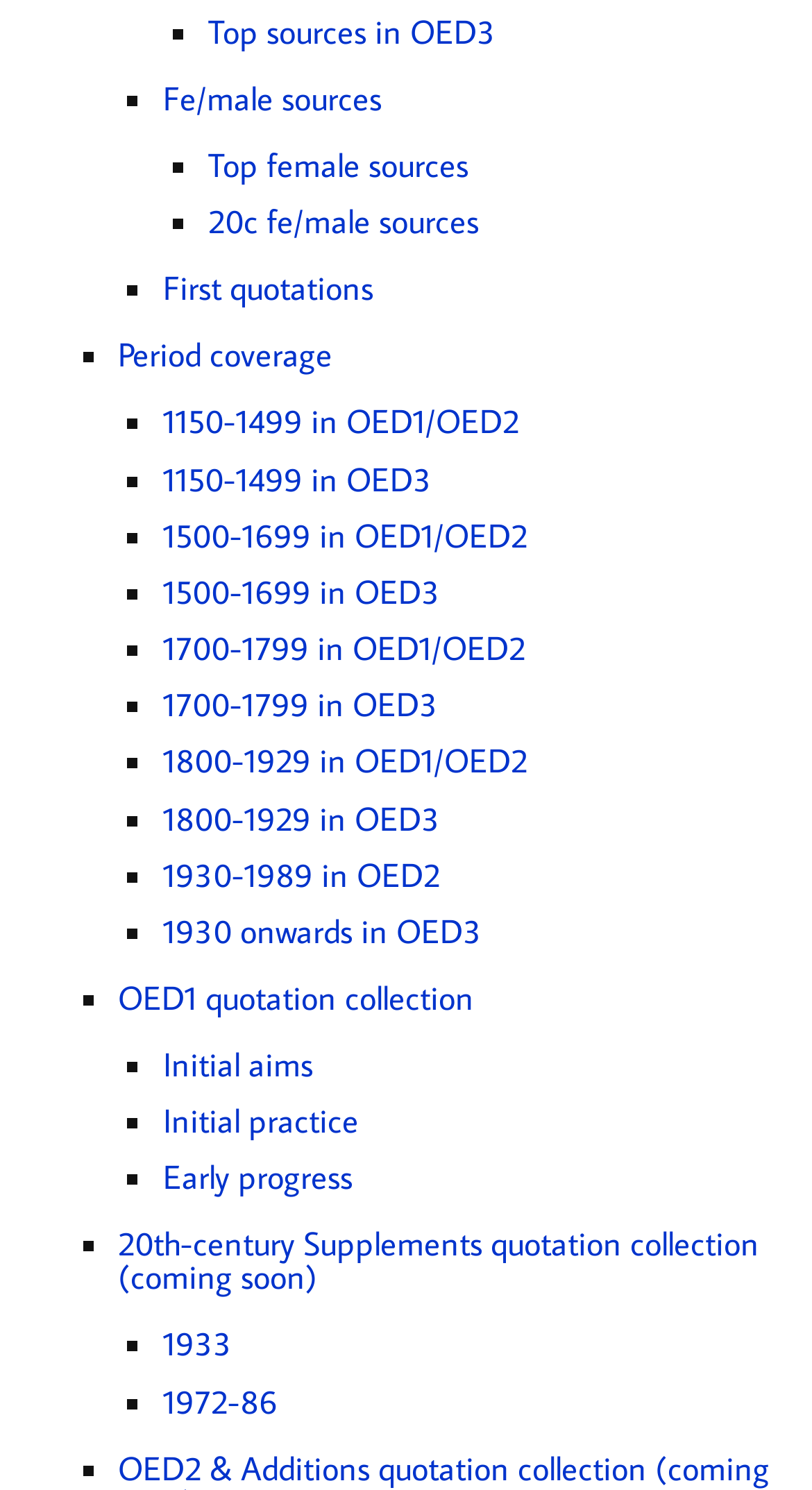What is the theme of the webpage?
Please answer the question as detailed as possible.

The theme of the webpage is the Oxford English Dictionary, as indicated by the various links and sources listed on the webpage, which are all related to the dictionary and its history.